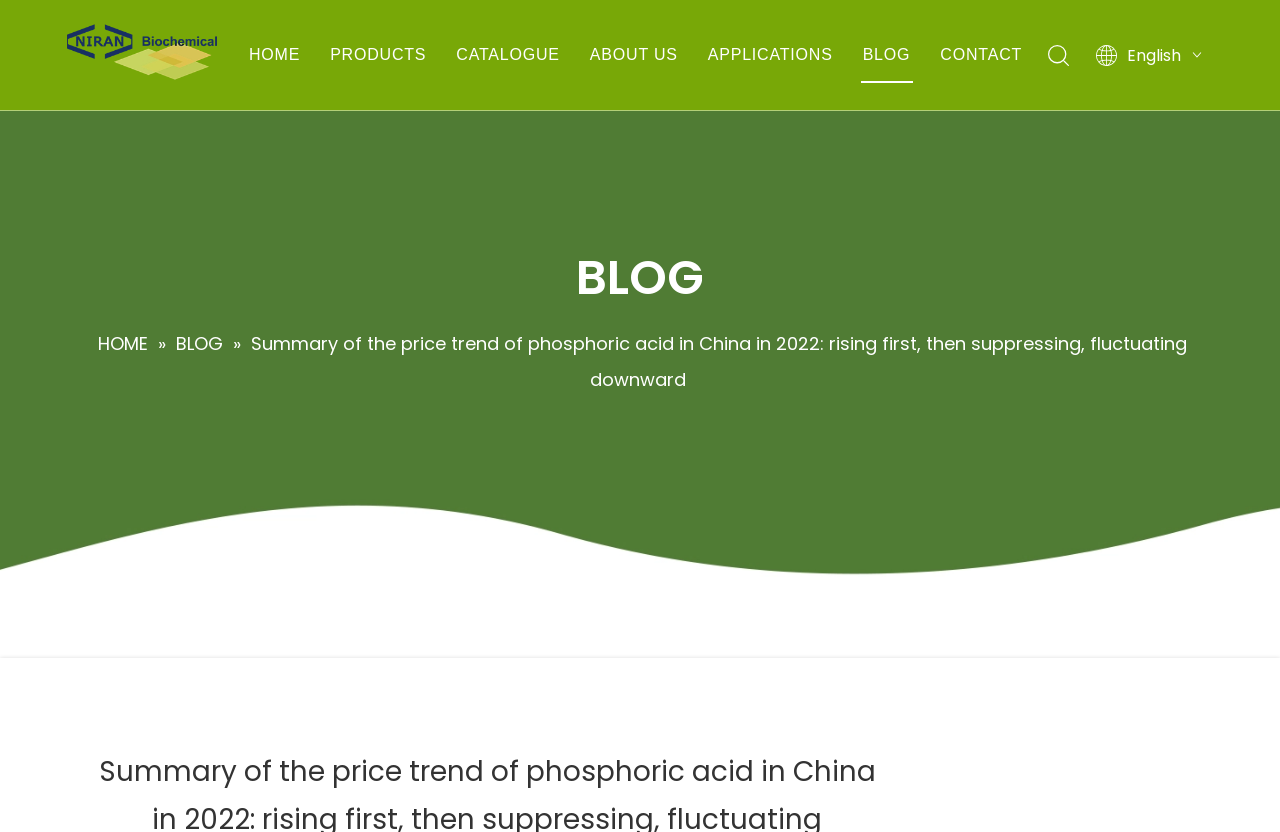What language is the webpage in?
Ensure your answer is thorough and detailed.

The language of the webpage can be found in the static text element with the text 'English', which is located at the top right corner of the webpage.